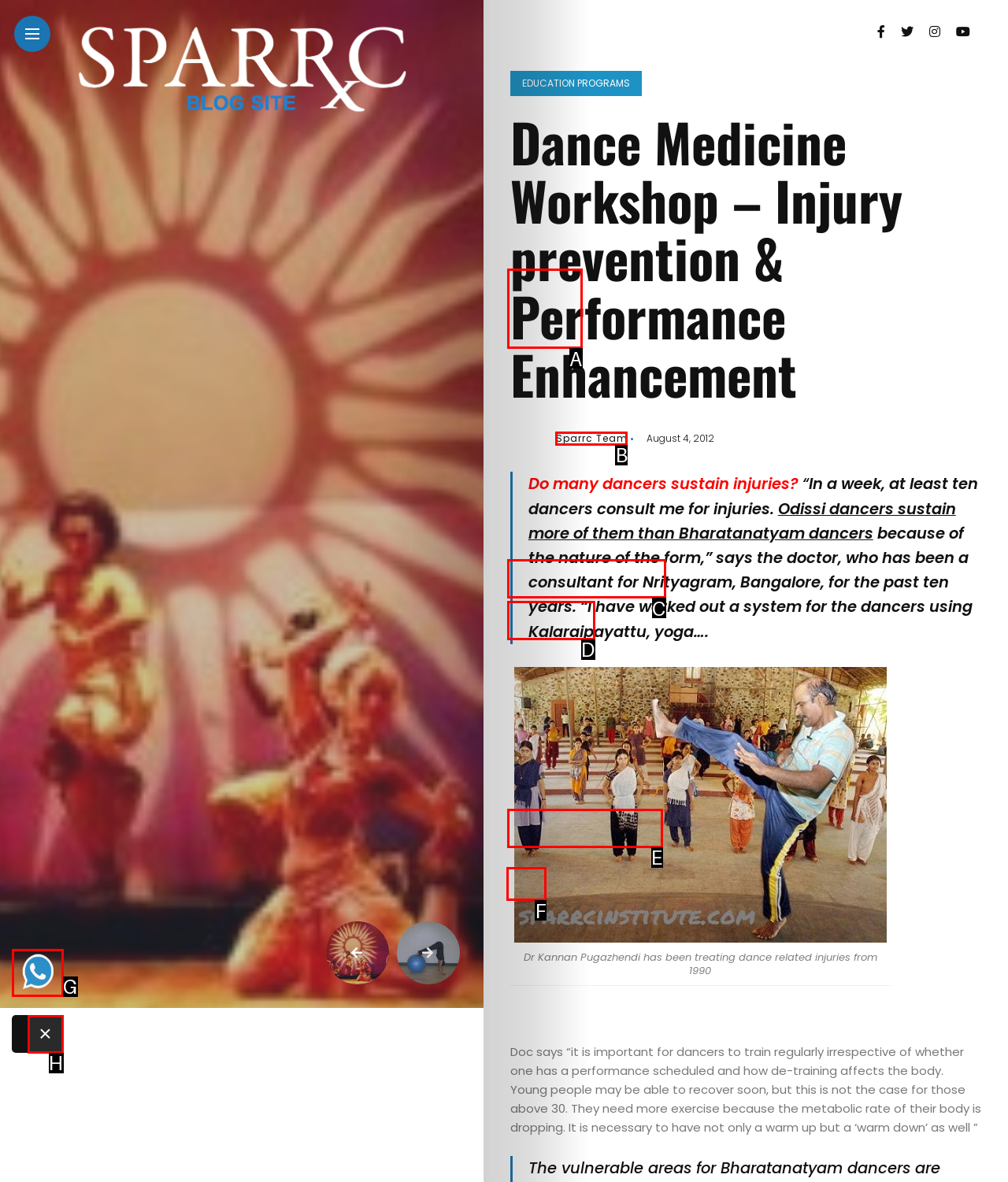Select the correct UI element to click for this task: Search using the search icon.
Answer using the letter from the provided options.

F